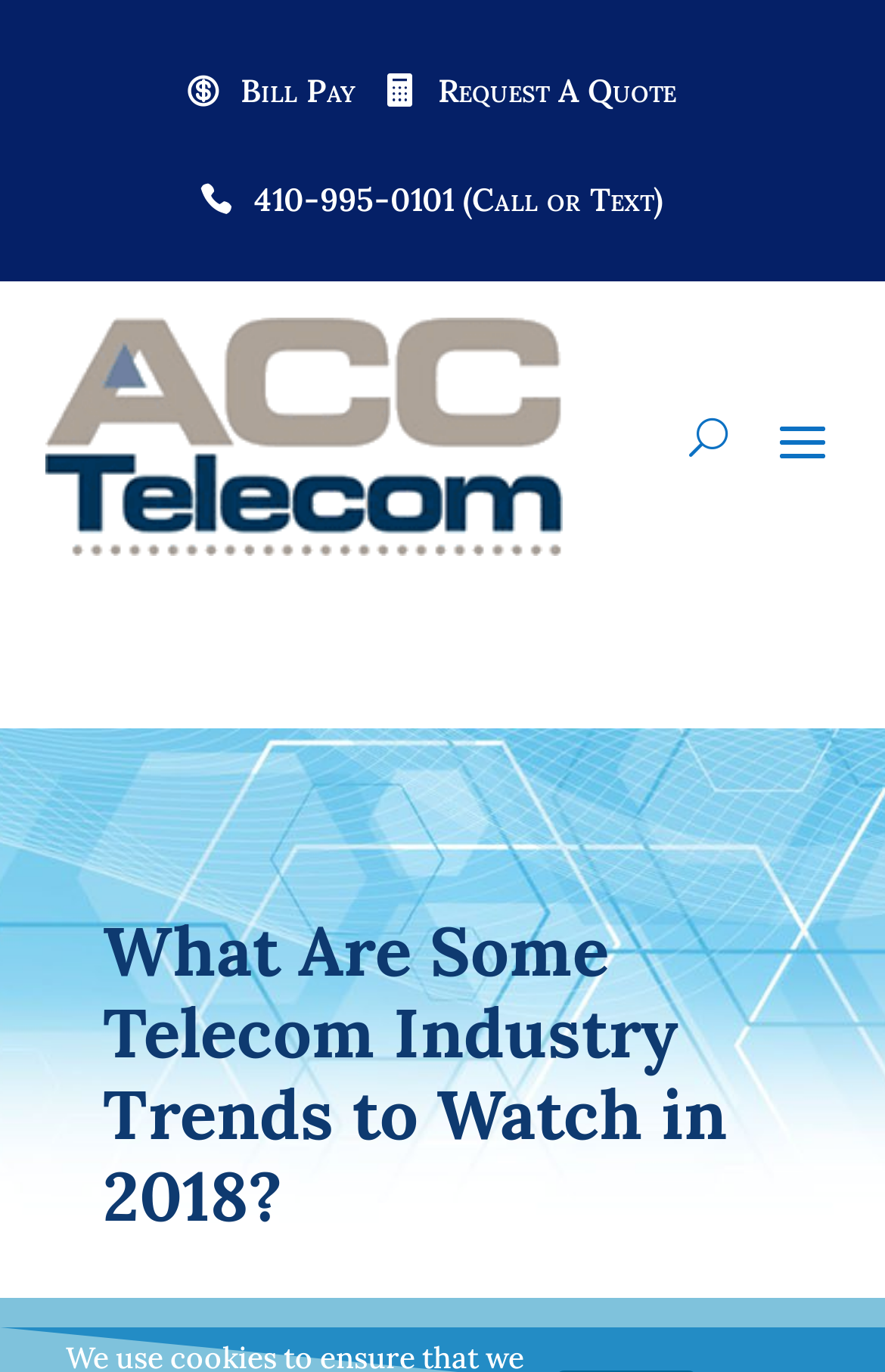Is there an accessibility toolbar on the page?
Respond to the question with a well-detailed and thorough answer.

I found a button element with the text 'Open toolbar Accessibility' which suggests that there is an accessibility toolbar available on the page.